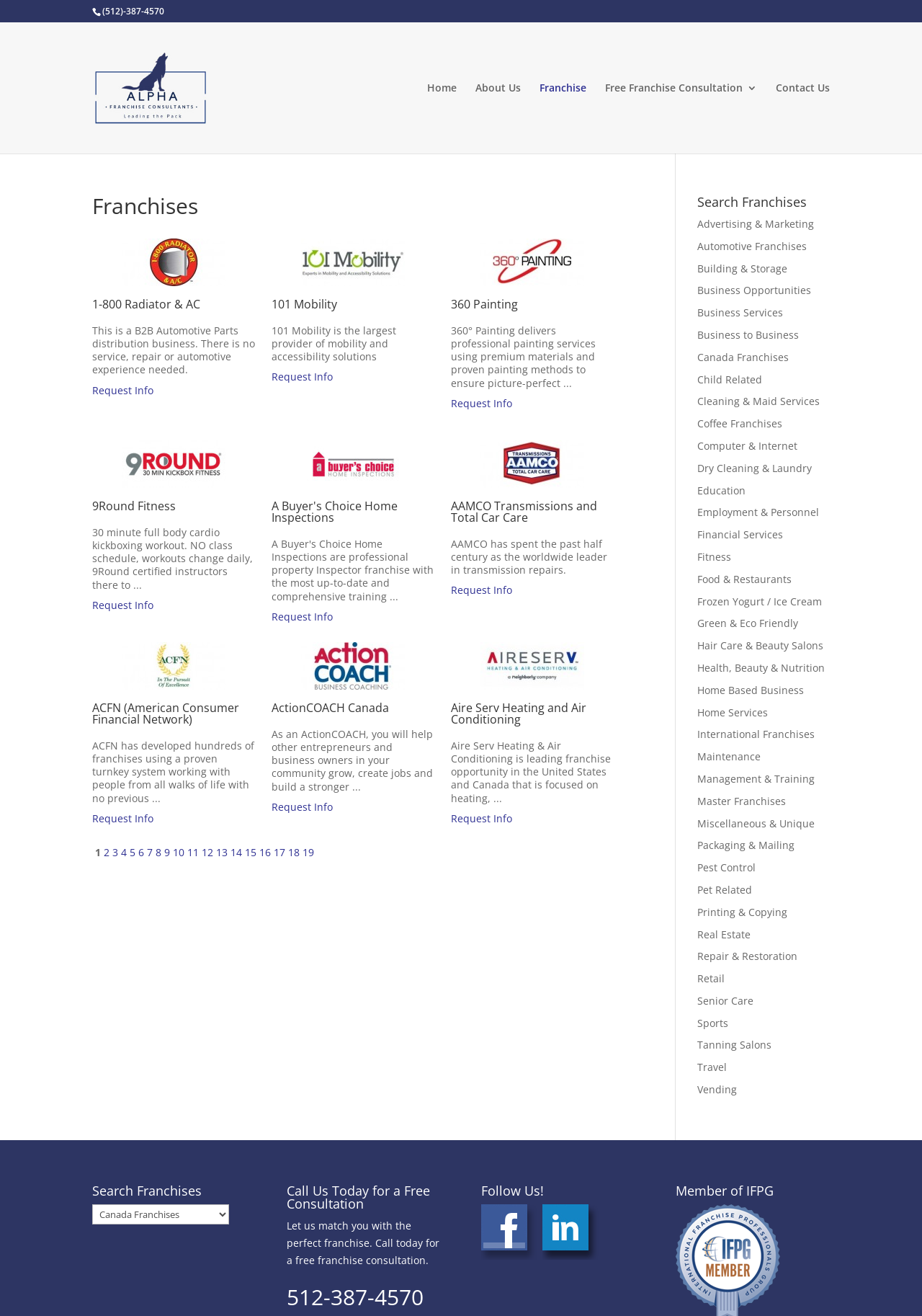How can users navigate to other pages of franchise options?
Look at the image and respond with a one-word or short phrase answer.

Using the numbered links at the bottom